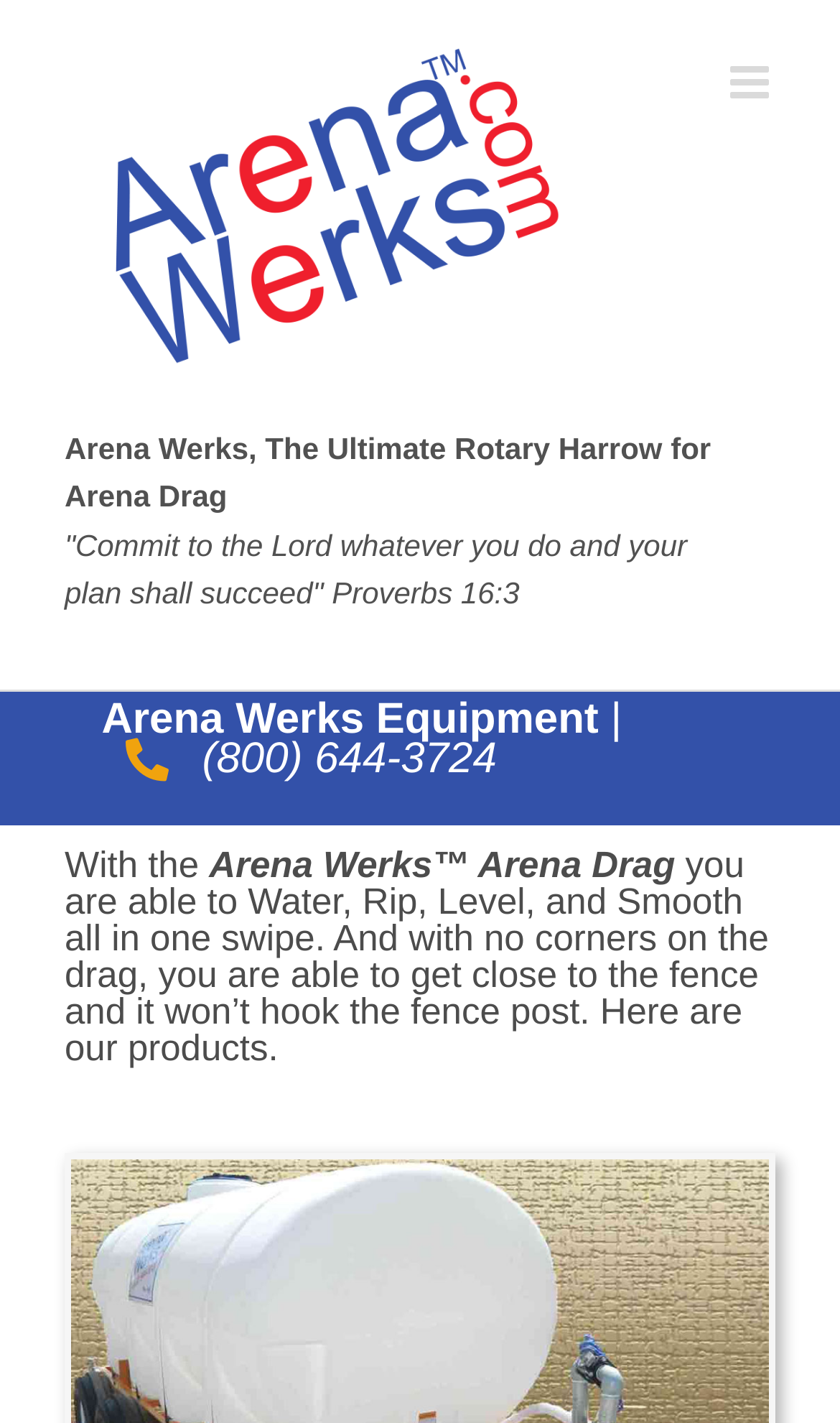Identify the bounding box of the HTML element described here: "aria-label="The-Arena-Werks-1635-Gallon-Trailer"". Provide the coordinates as four float numbers between 0 and 1: [left, top, right, bottom].

[0.085, 0.813, 0.915, 0.842]